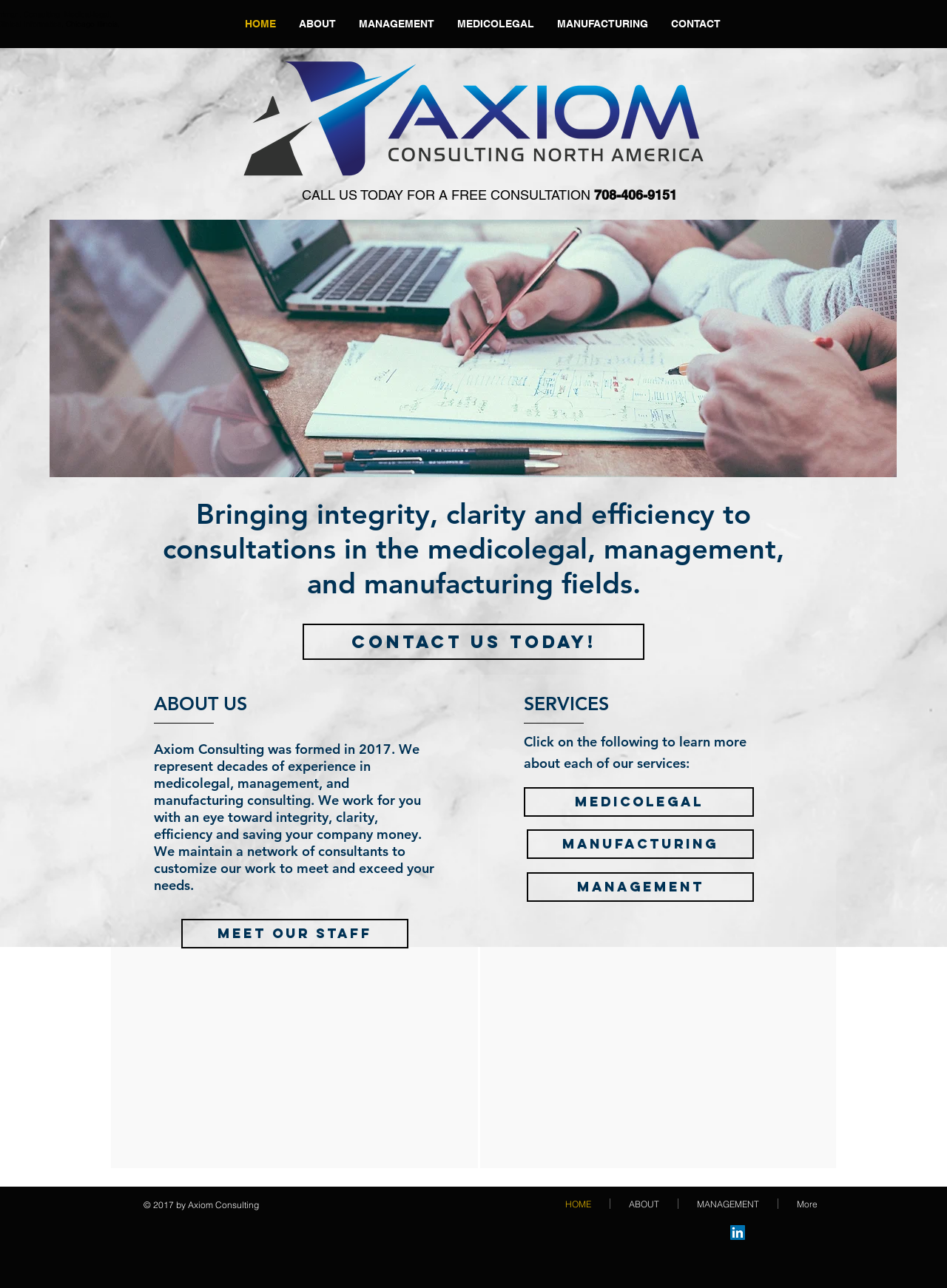What are the services offered by Axiom Consulting?
Look at the image and respond with a one-word or short-phrase answer.

Medicolegal, Manufacturing, Management